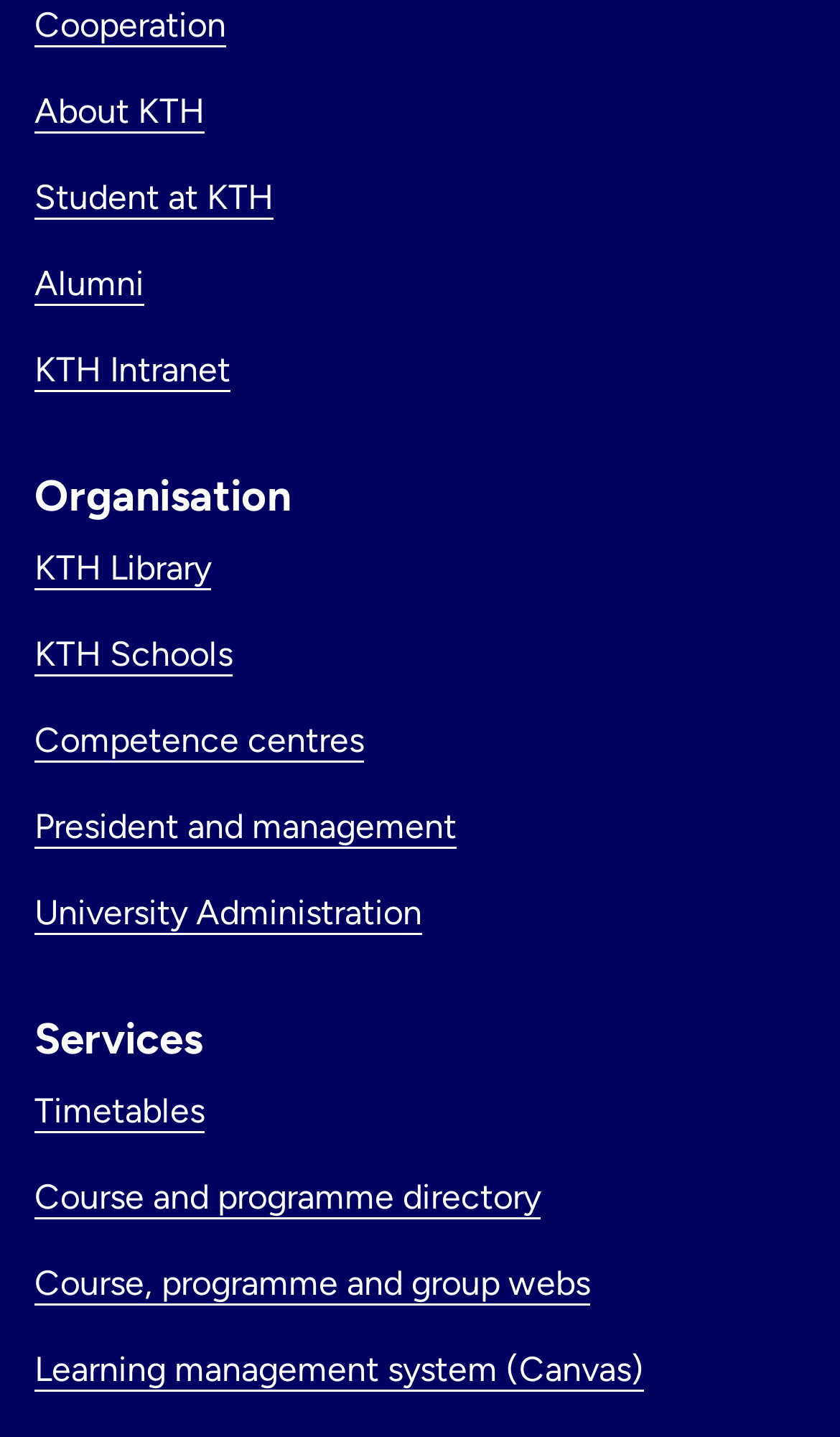Please respond to the question using a single word or phrase:
What is the first link in the top menu?

Cooperation